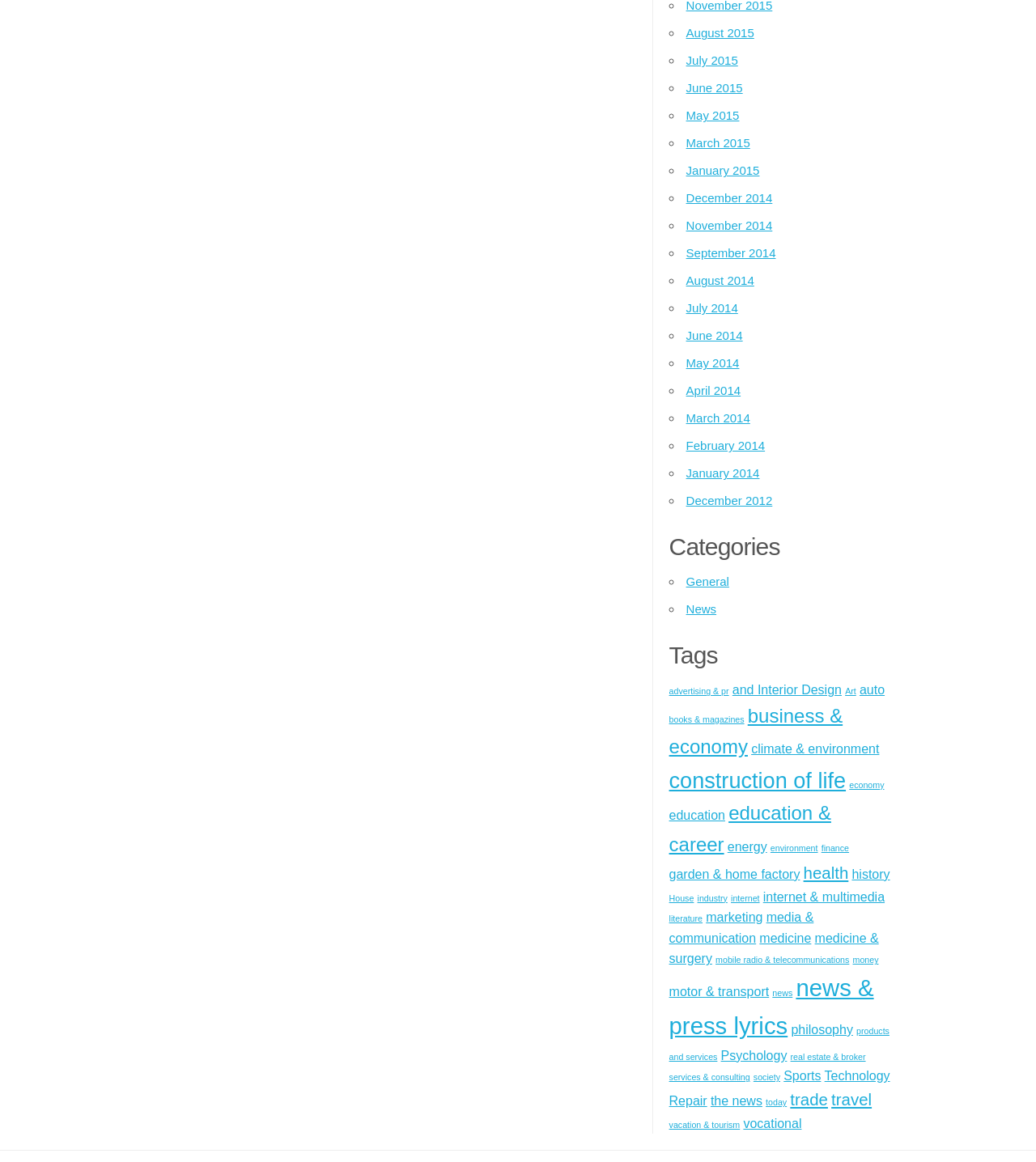Pinpoint the bounding box coordinates of the area that should be clicked to complete the following instruction: "Track your orders". The coordinates must be given as four float numbers between 0 and 1, i.e., [left, top, right, bottom].

None